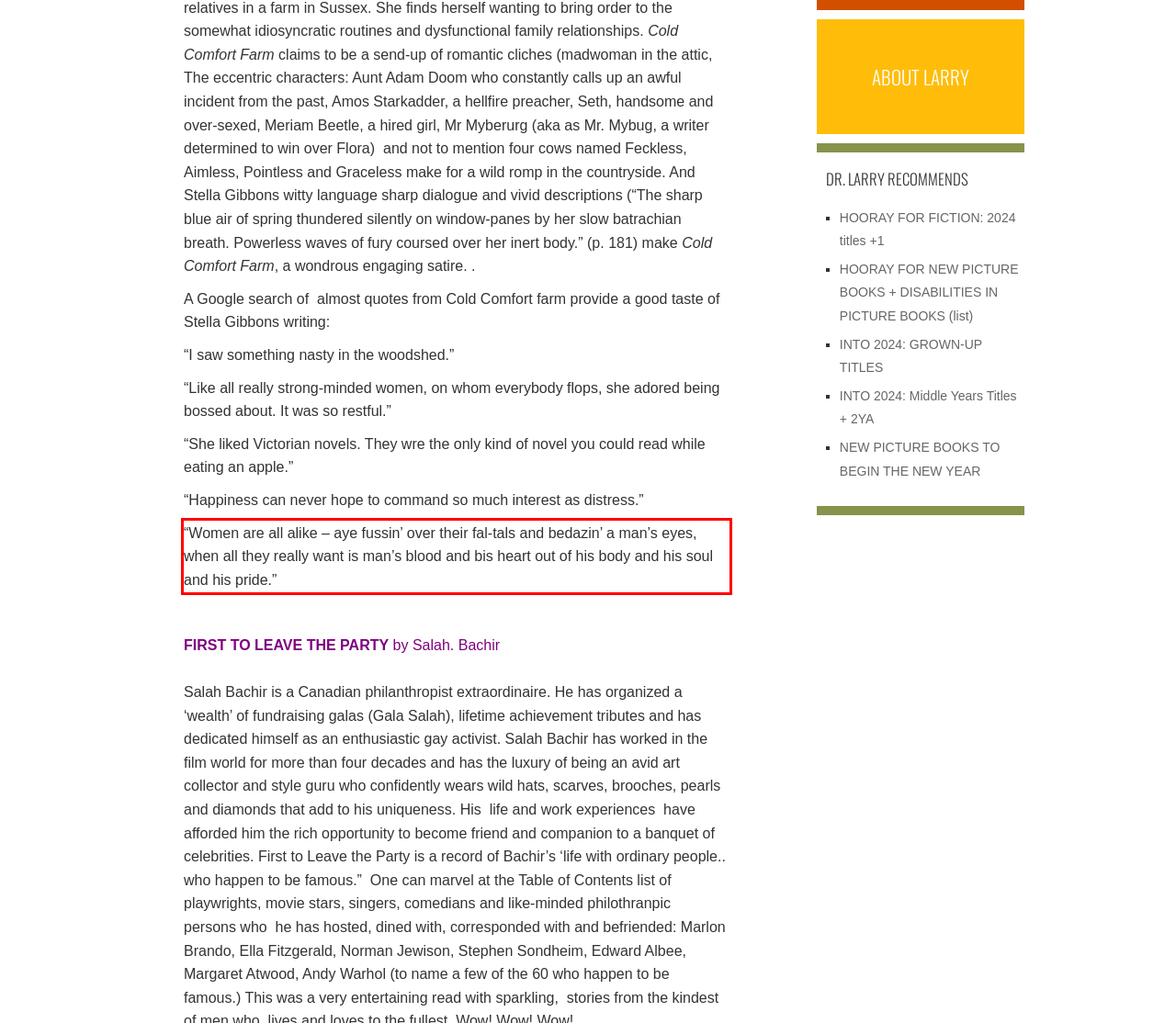Please identify and extract the text content from the UI element encased in a red bounding box on the provided webpage screenshot.

“Women are all alike – aye fussin’ over their fal-tals and bedazin’ a man’s eyes, when all they really want is man’s blood and bis heart out of his body and his soul and his pride.”